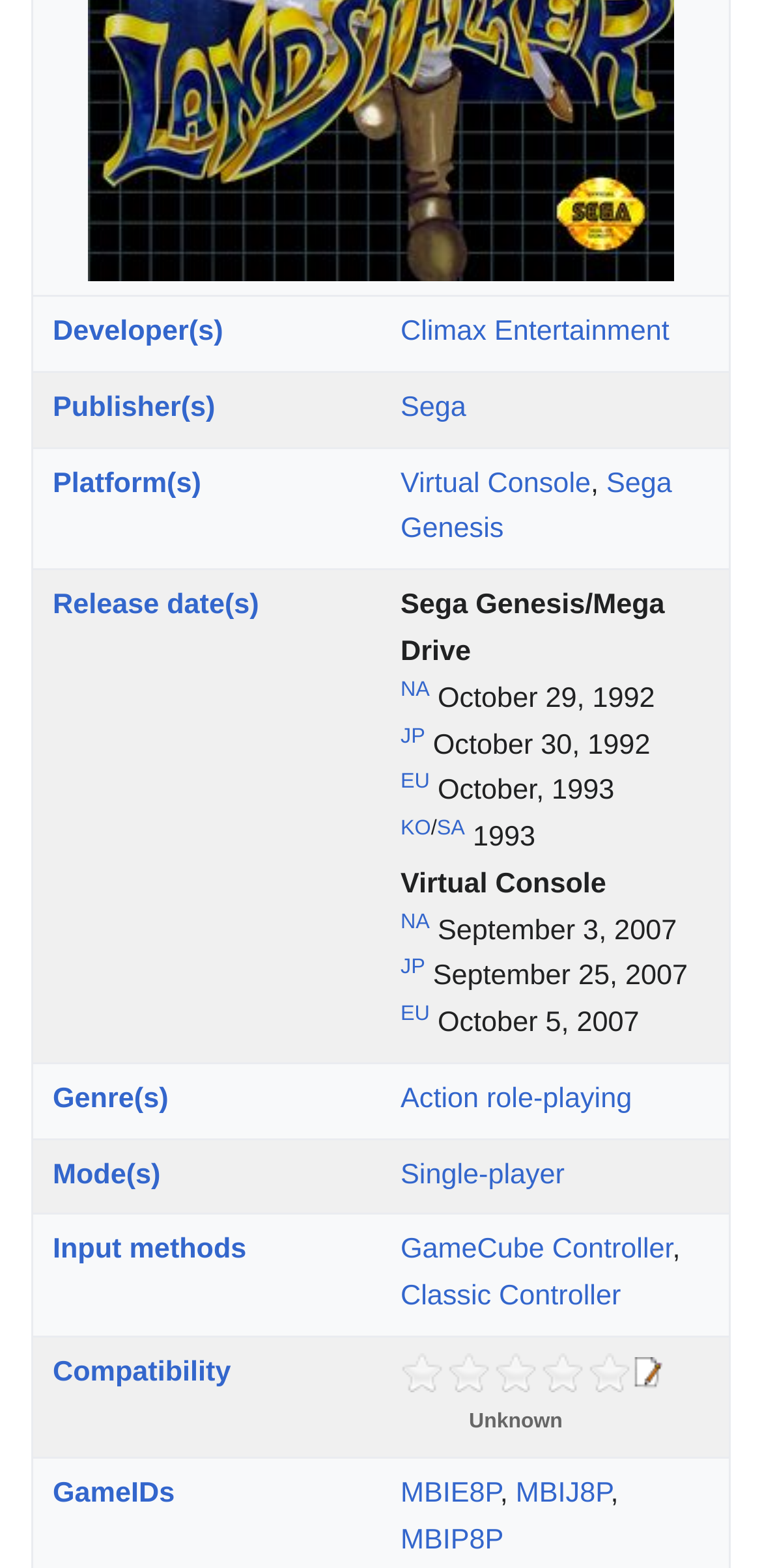Give a one-word or one-phrase response to the question: 
What is the genre of the game?

Action role-playing